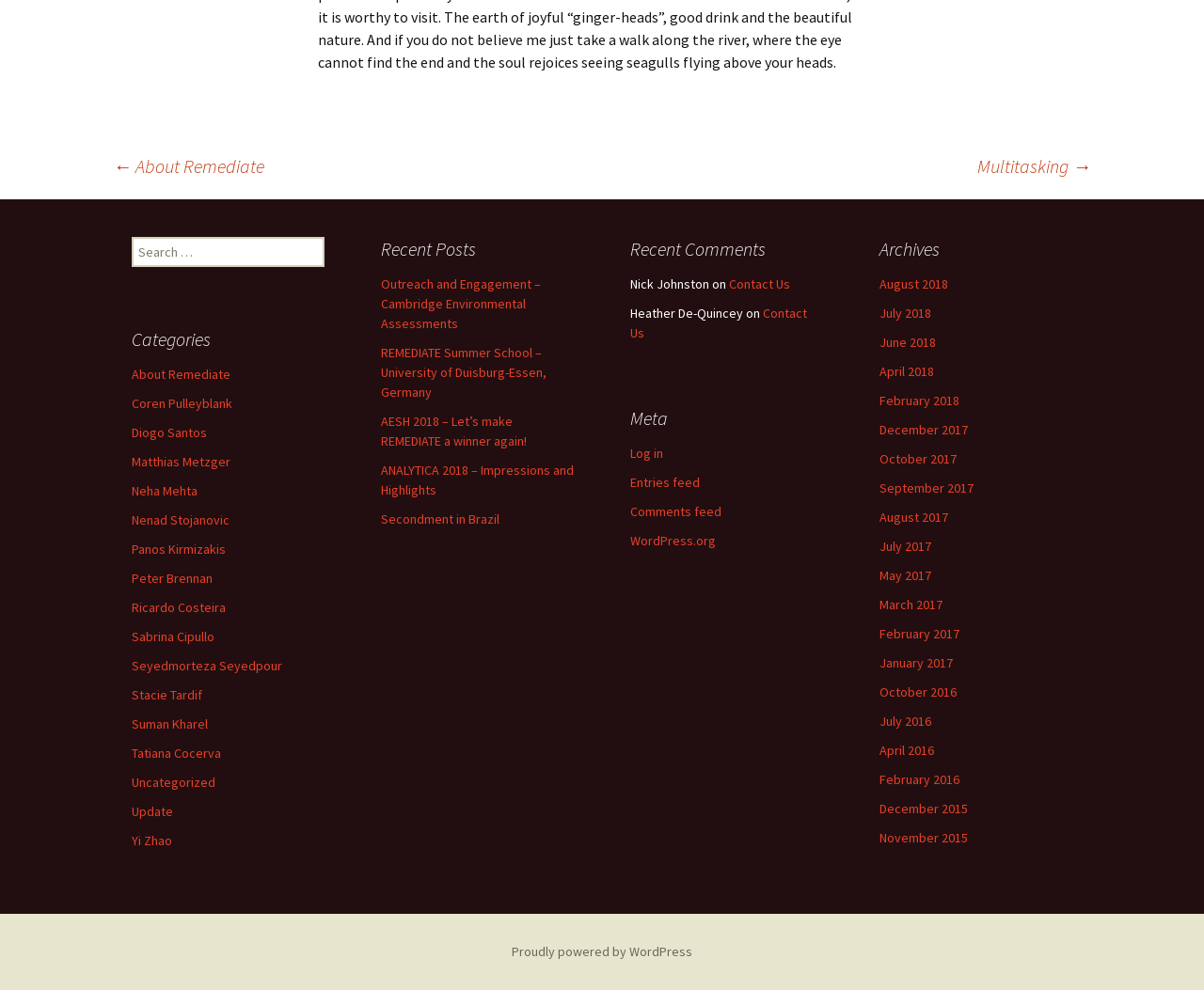Identify the bounding box coordinates for the element you need to click to achieve the following task: "Log in to the website". Provide the bounding box coordinates as four float numbers between 0 and 1, in the form [left, top, right, bottom].

[0.523, 0.449, 0.551, 0.466]